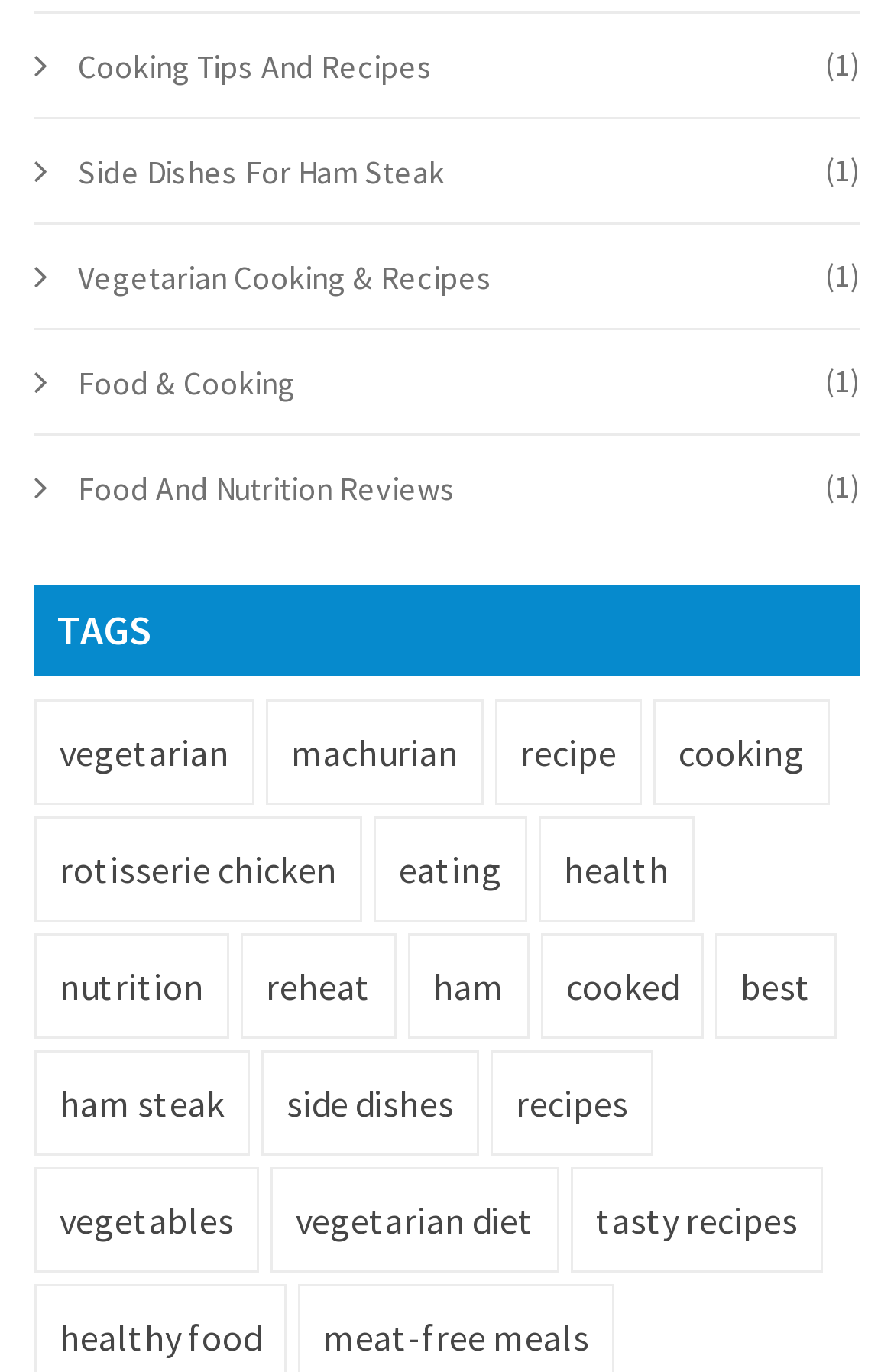Find and specify the bounding box coordinates that correspond to the clickable region for the instruction: "Search for vegetarian recipes".

[0.038, 0.51, 0.285, 0.587]